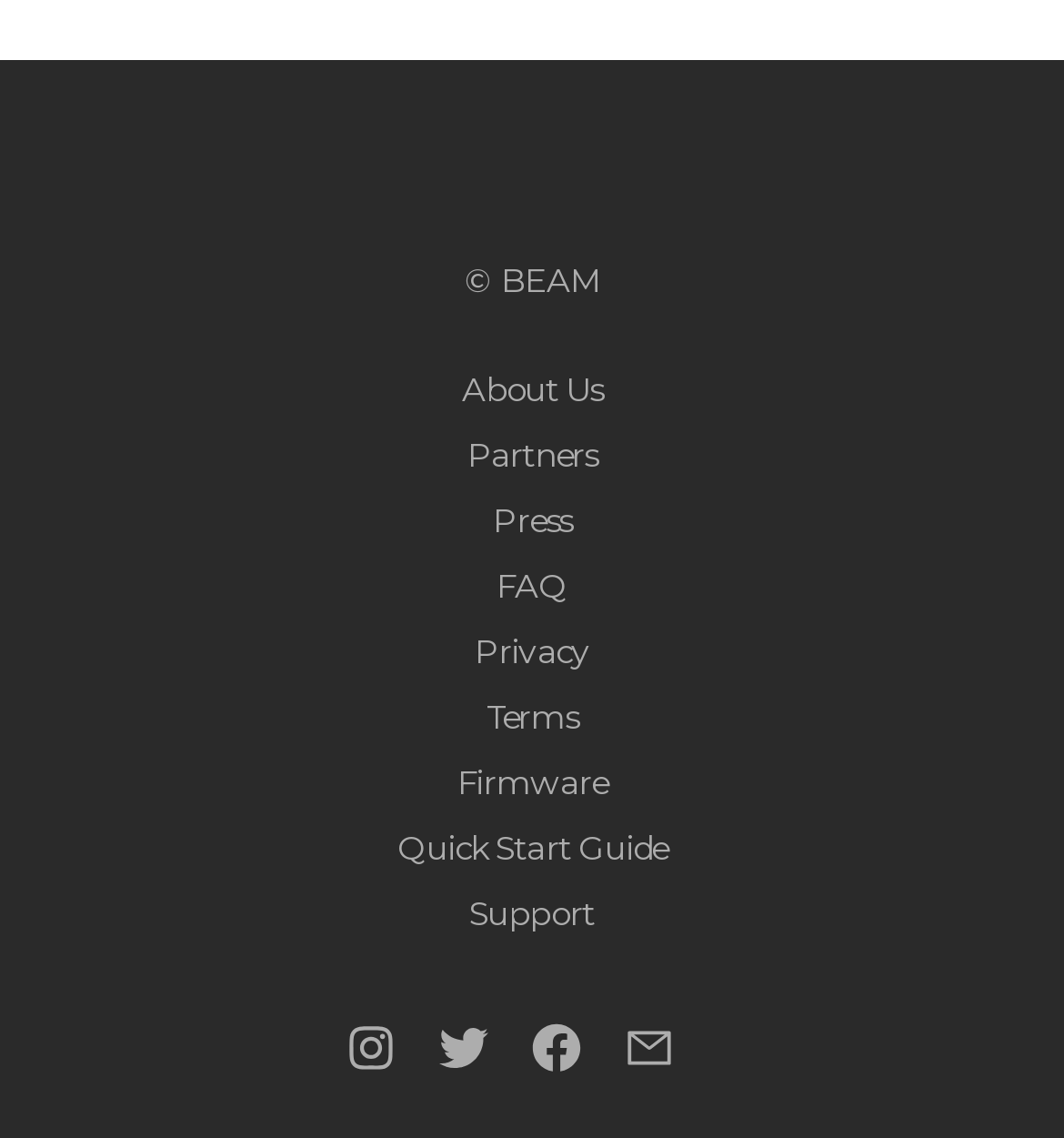Please provide the bounding box coordinates for the element that needs to be clicked to perform the following instruction: "View Firmware page". The coordinates should be given as four float numbers between 0 and 1, i.e., [left, top, right, bottom].

[0.43, 0.669, 0.57, 0.707]